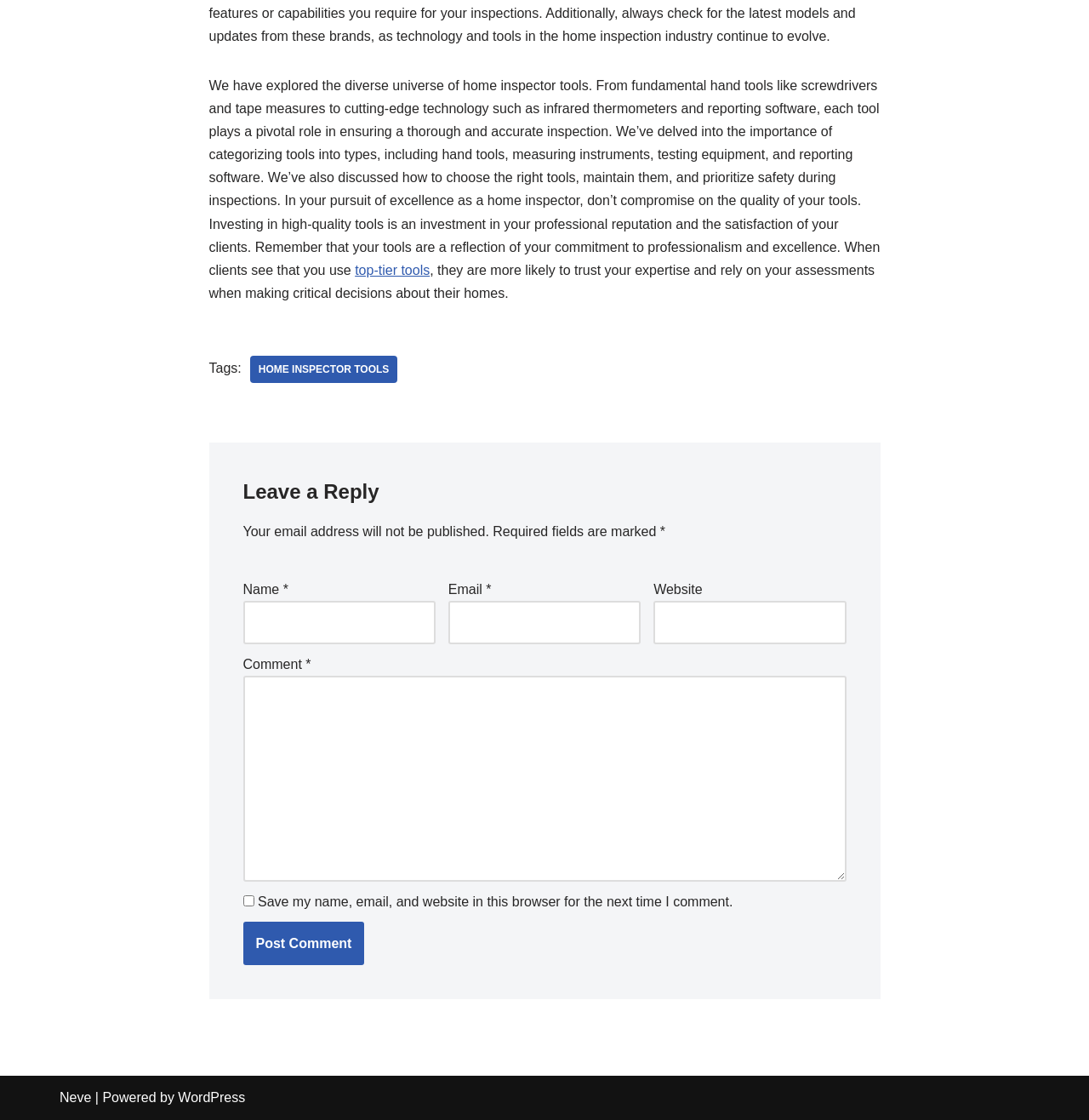Locate the bounding box coordinates of the element to click to perform the following action: 'Click the 'Post Comment' button'. The coordinates should be given as four float values between 0 and 1, in the form of [left, top, right, bottom].

[0.223, 0.823, 0.335, 0.862]